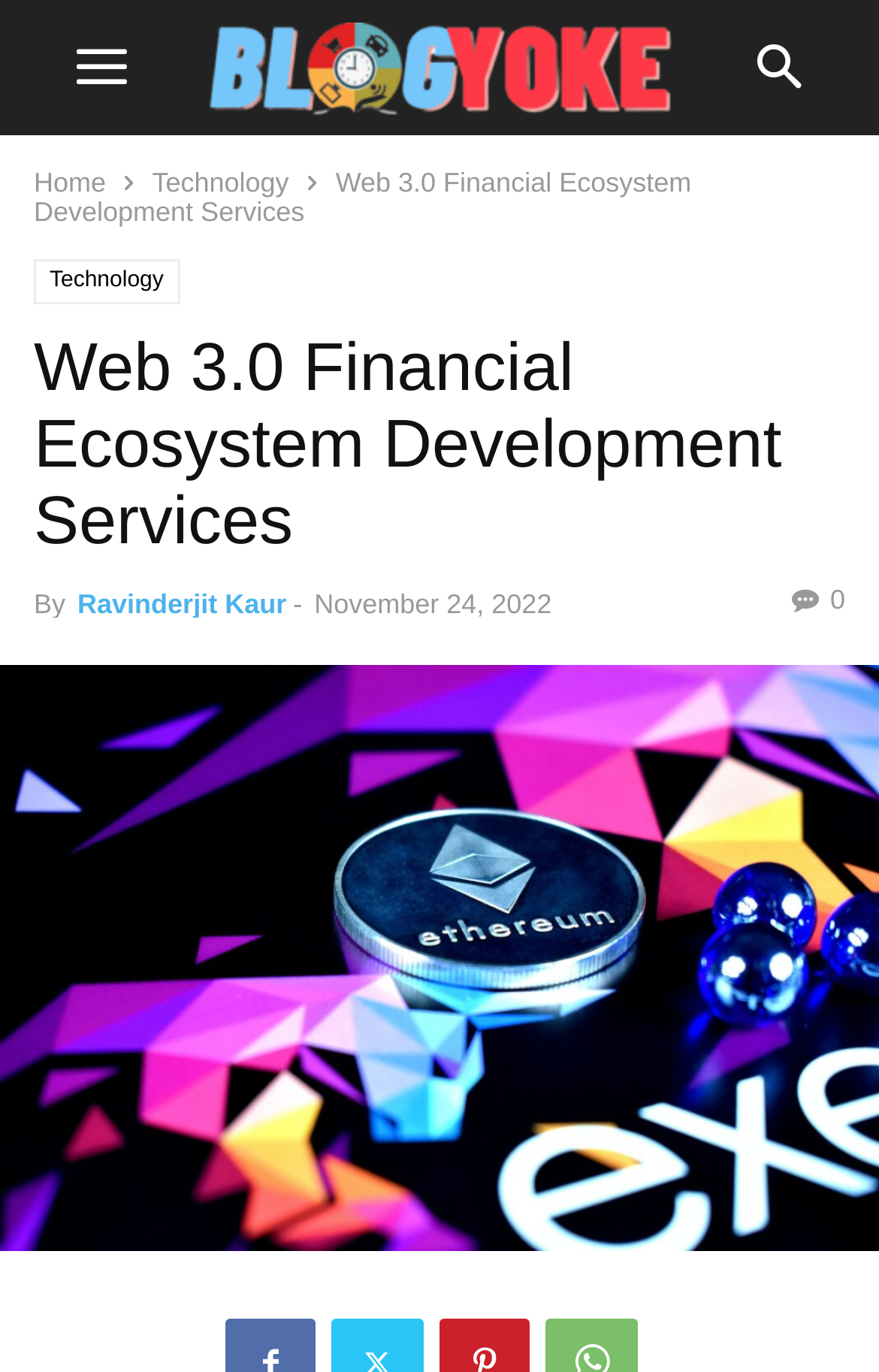Identify and provide the main heading of the webpage.

Web 3.0 Financial Ecosystem Development Services